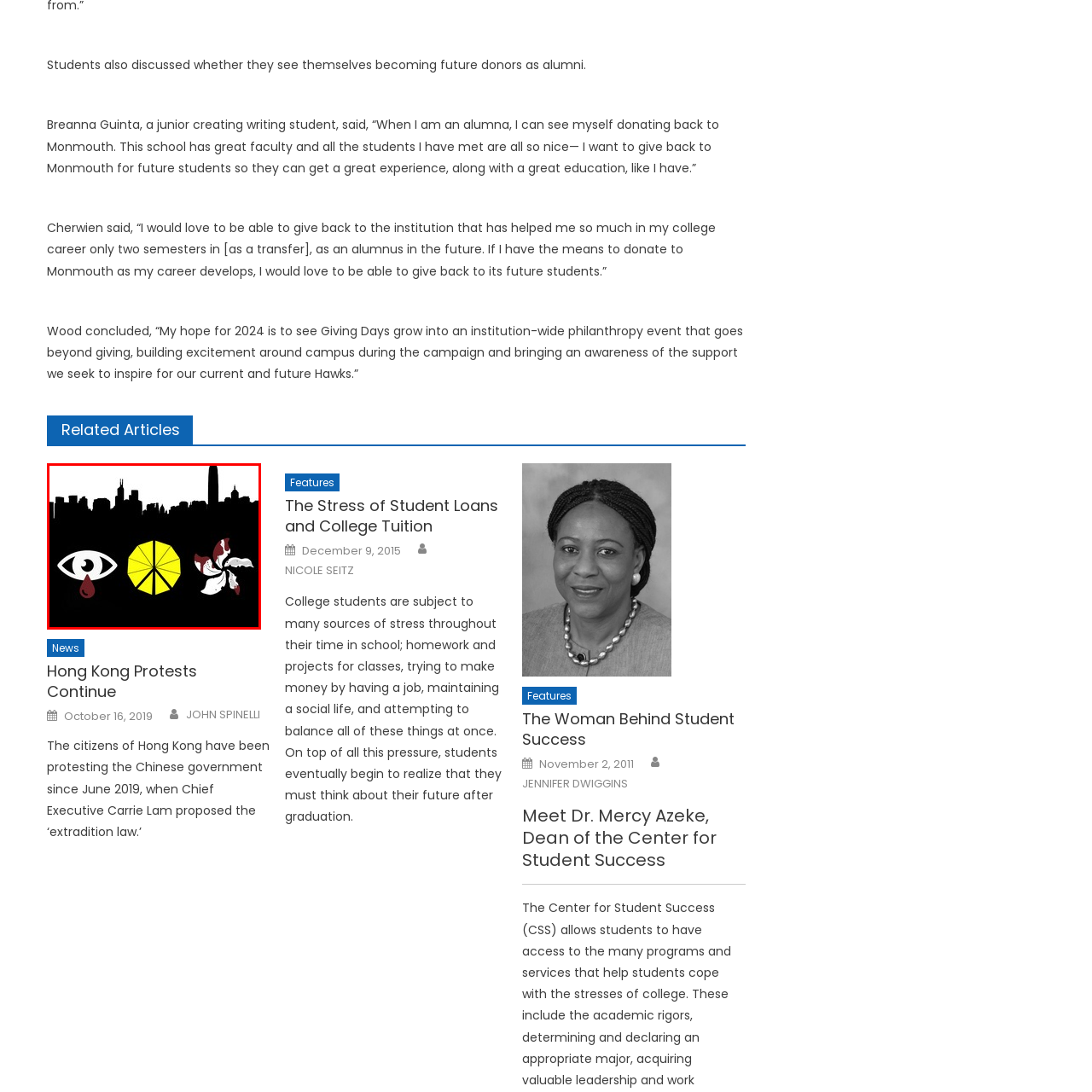Create a detailed narrative of the image inside the red-lined box.

The image features a powerful representation of the Hong Kong protests, depicted through a striking silhouette of a city skyline. Centered within the skyline are three distinct symbols: 

1. **An Eye with a Tear** - This symbolizes the vigilance of the people and the emotional toll of the protests, reflecting a collective awareness of the struggles faced.
2. **A Yellow Umbrella** - A prominent emblem of the pro-democracy movement, symbolizing peaceful protest and the fight for freedom and rights.
3. **A Stylized Flower** - This represents Hong Kong itself, often associated with the region's identity and beauty, while also implying the bloodshed and sacrifice endured during the struggle.

The contrast between the vibrant symbols and the monochrome city skyline underscores the intense conflict and resilience inherent in the protests, capturing the ongoing fight for democracy and human rights in Hong Kong.